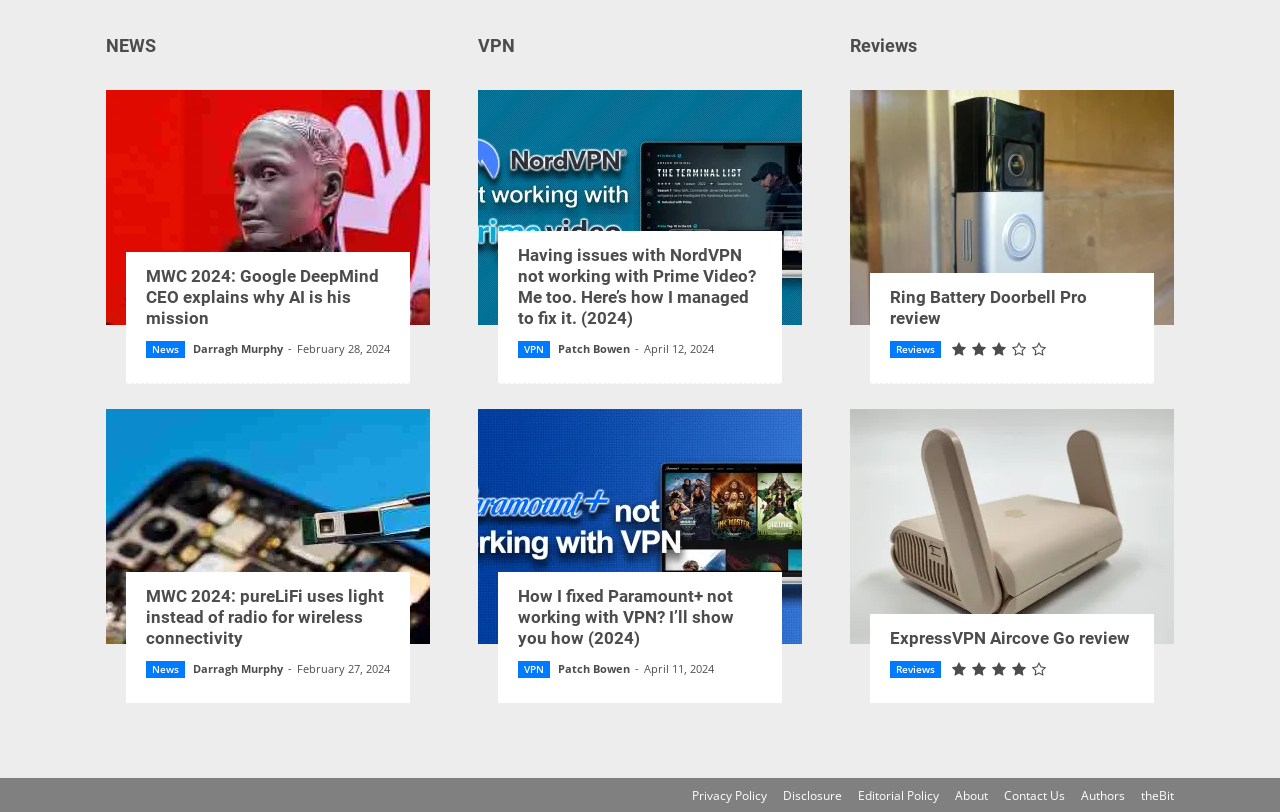Locate the bounding box coordinates of the element you need to click to accomplish the task described by this instruction: "Learn about VPN issues with Prime Video".

[0.373, 0.145, 0.627, 0.435]